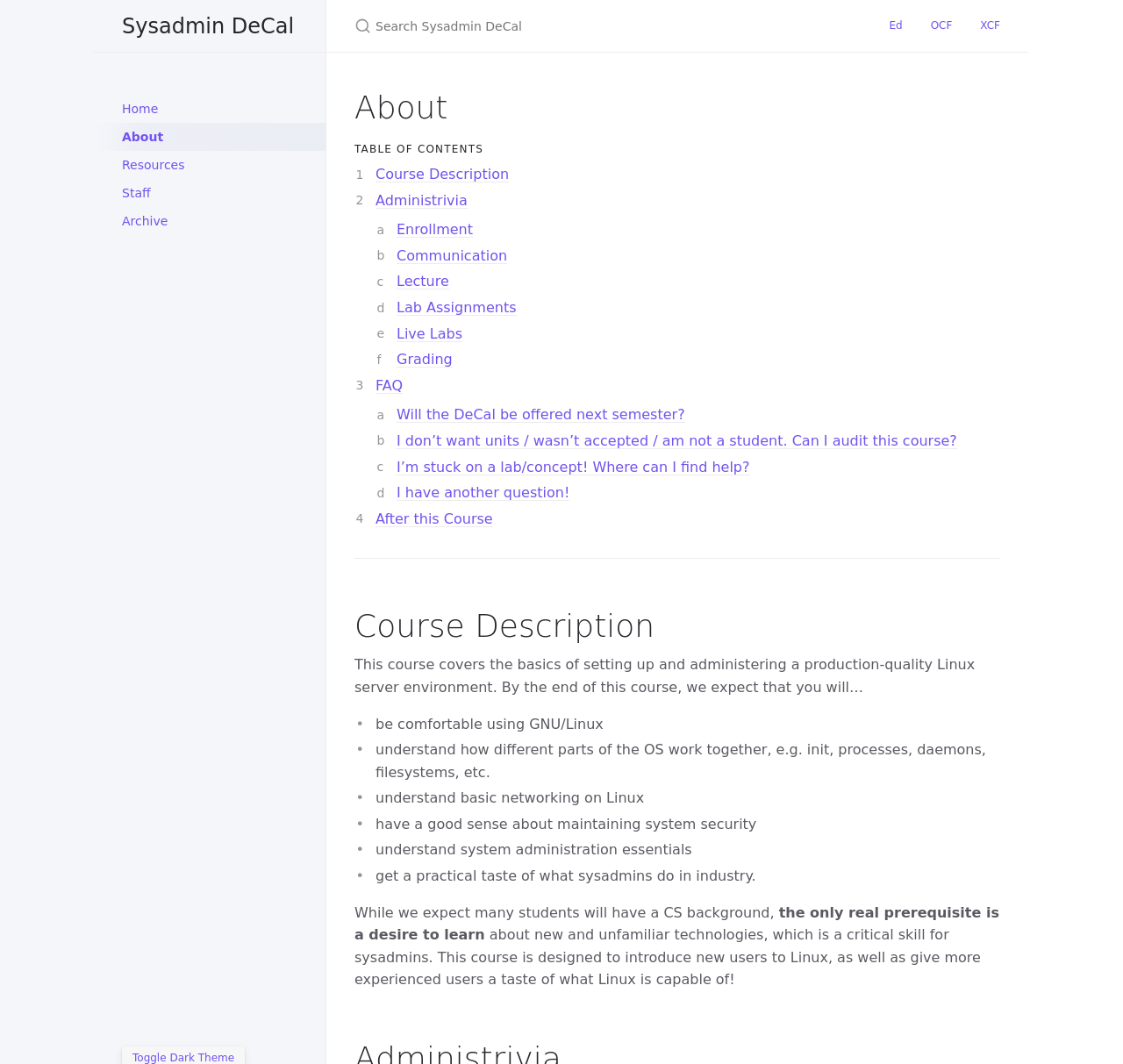Can you identify the bounding box coordinates of the clickable region needed to carry out this instruction: 'Search for Sysadmin DeCal'? The coordinates should be four float numbers within the range of 0 to 1, stated as [left, top, right, bottom].

[0.291, 0.0, 0.709, 0.049]